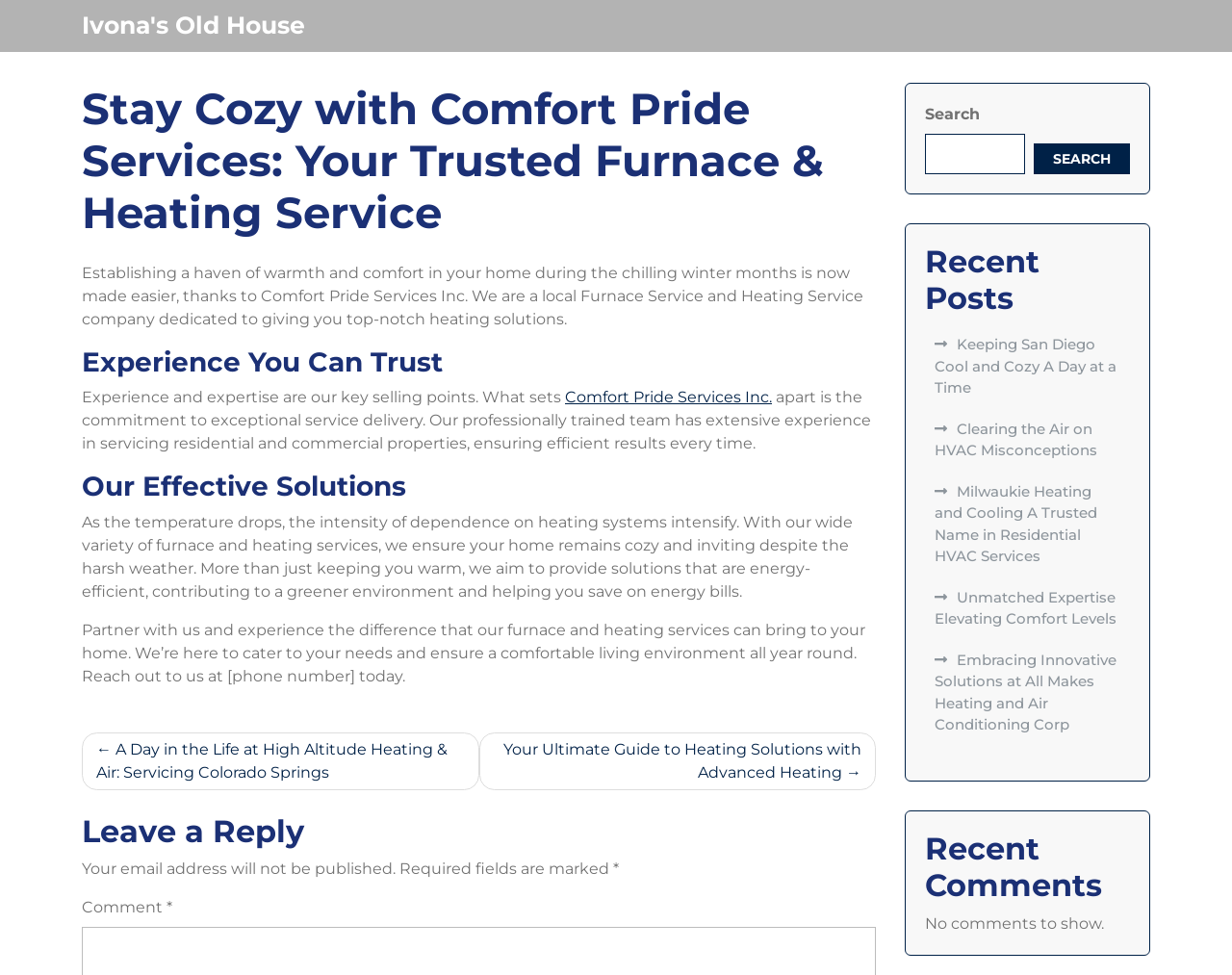Pinpoint the bounding box coordinates of the clickable area necessary to execute the following instruction: "Contact us". The coordinates should be given as four float numbers between 0 and 1, namely [left, top, right, bottom].

None